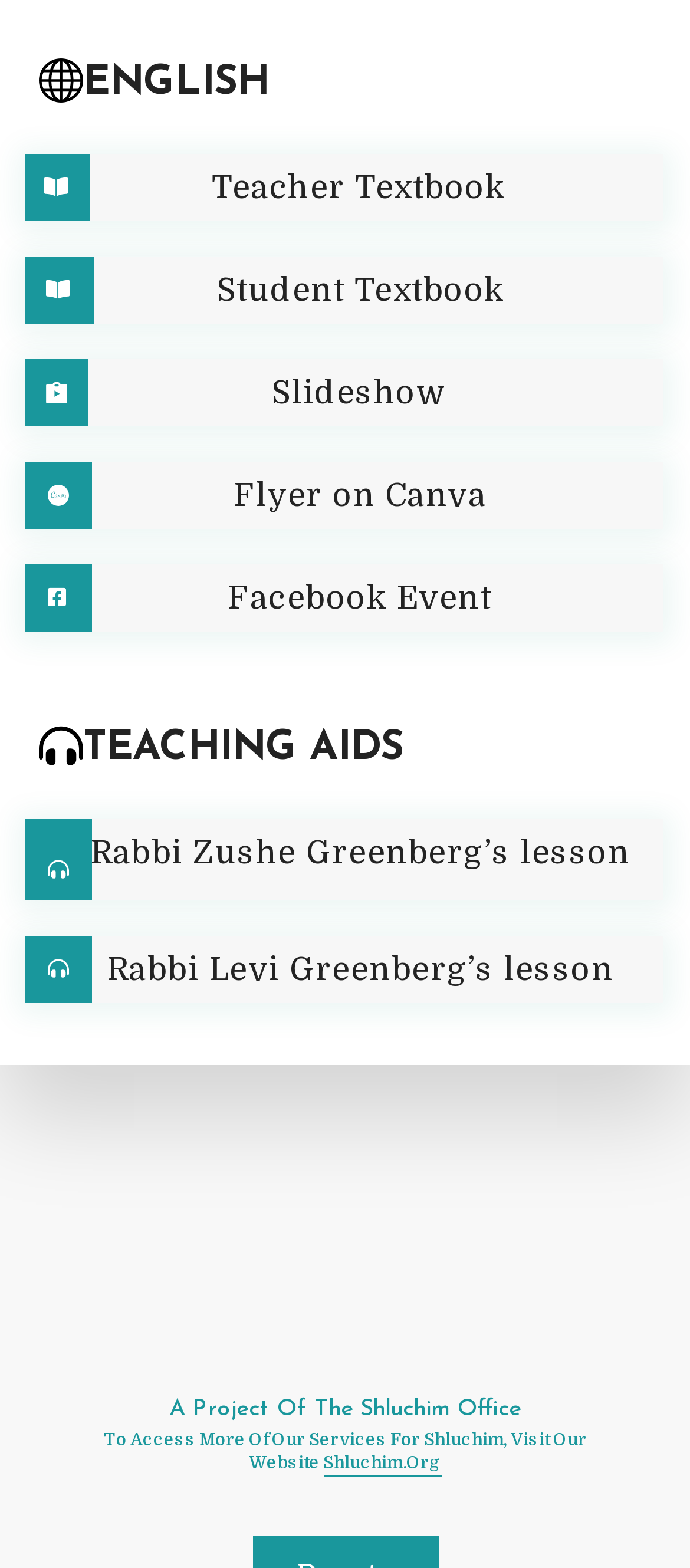What is the first link under 'ENGLISH'?
Use the image to answer the question with a single word or phrase.

Teacher Textbook